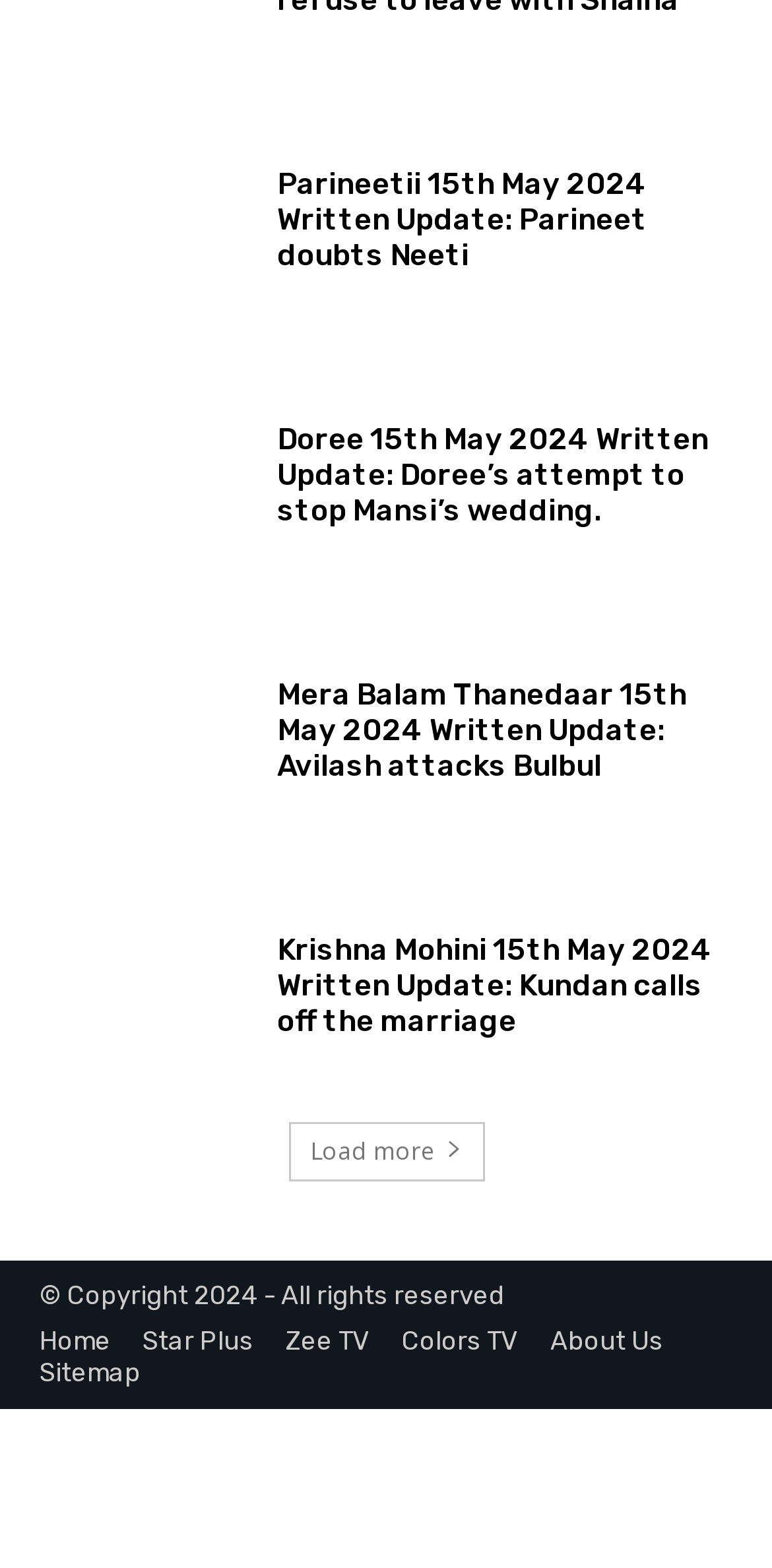From the webpage screenshot, predict the bounding box coordinates (top-left x, top-left y, bottom-right x, bottom-right y) for the UI element described here: Load more

[0.373, 0.715, 0.627, 0.753]